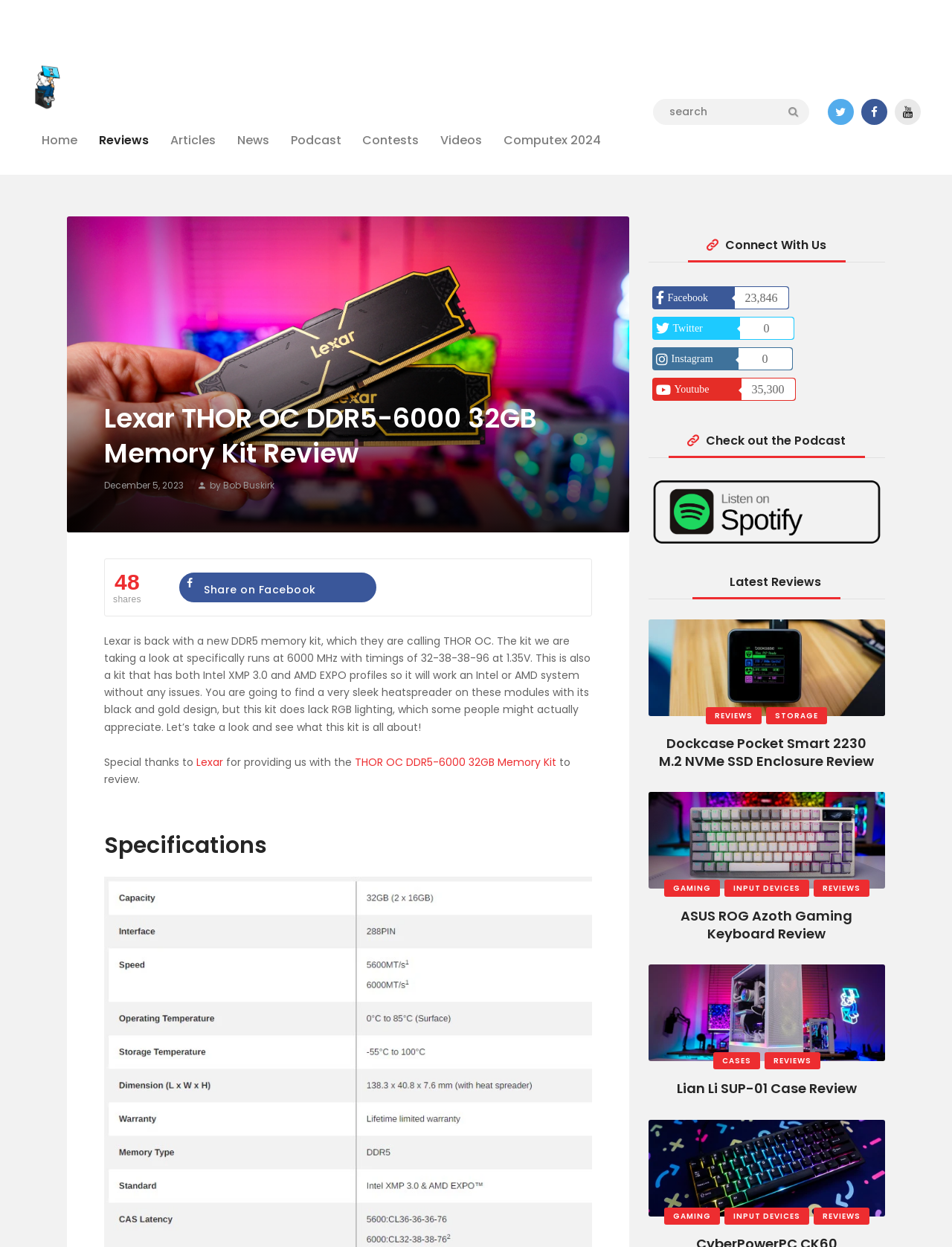Please answer the following query using a single word or phrase: 
How many shares does the article have?

48